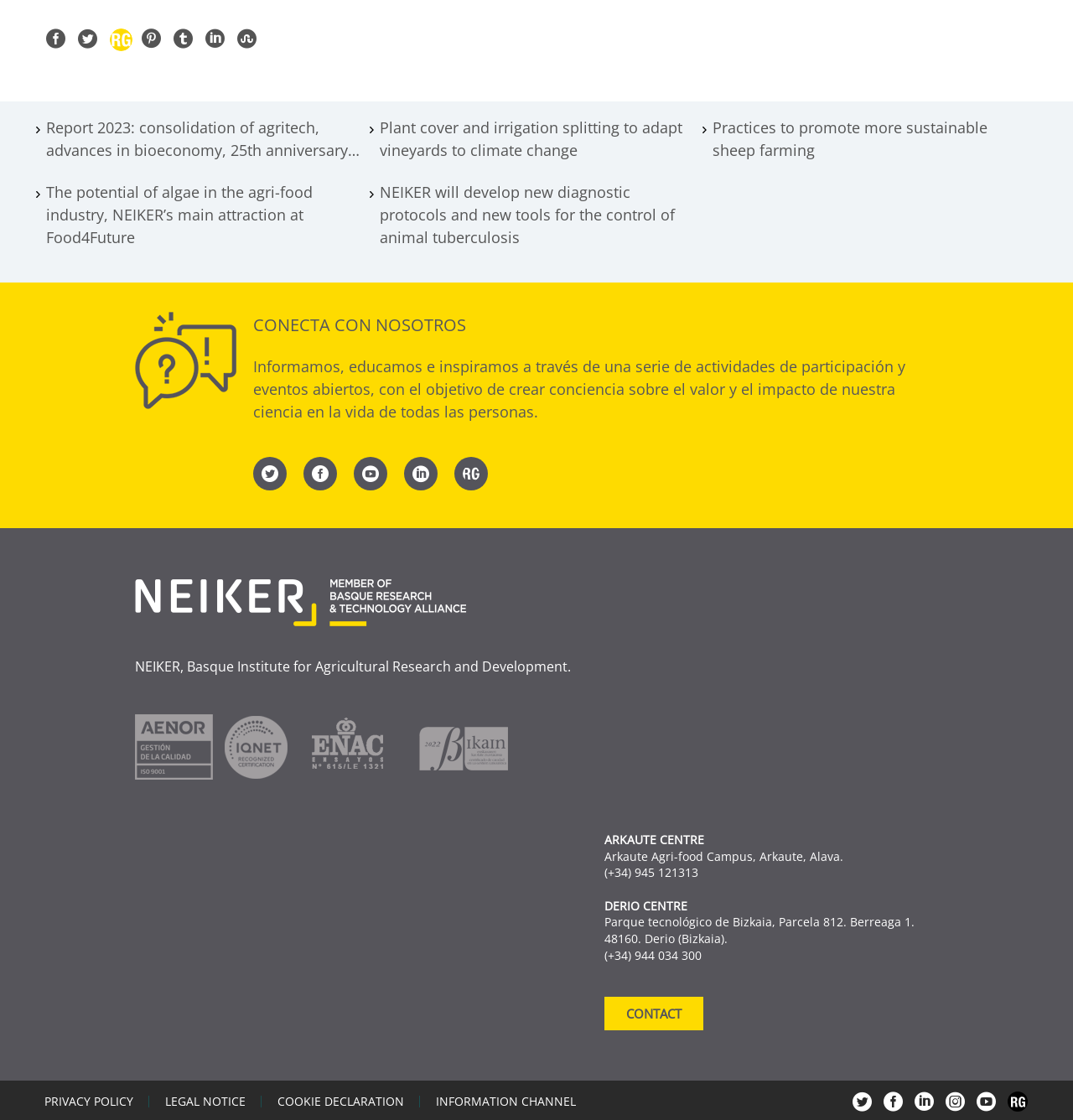Respond to the following question with a brief word or phrase:
What is the purpose of the organization?

to inform, educate, and inspire